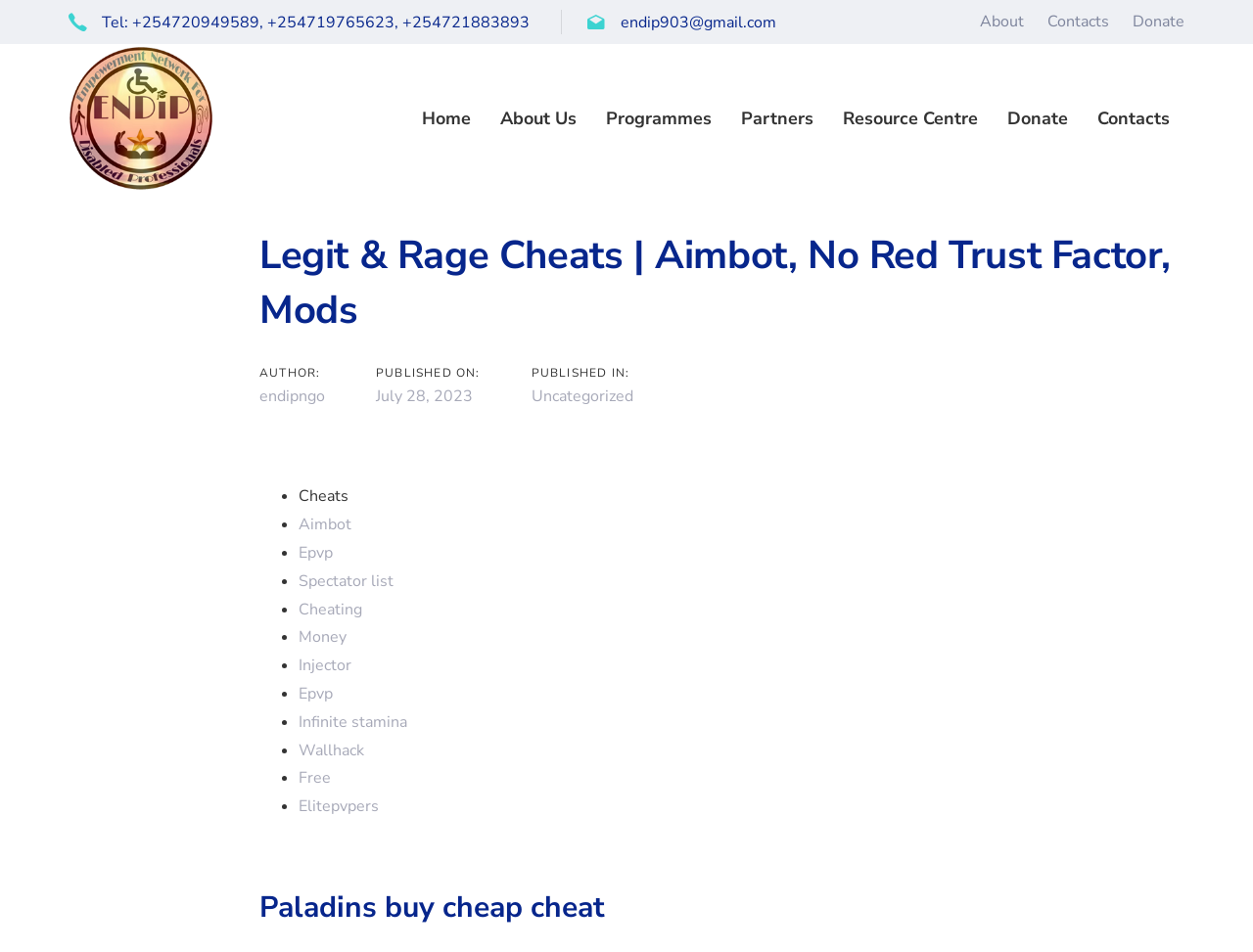Answer this question using a single word or a brief phrase:
What is the email address?

endip903@gmail.com